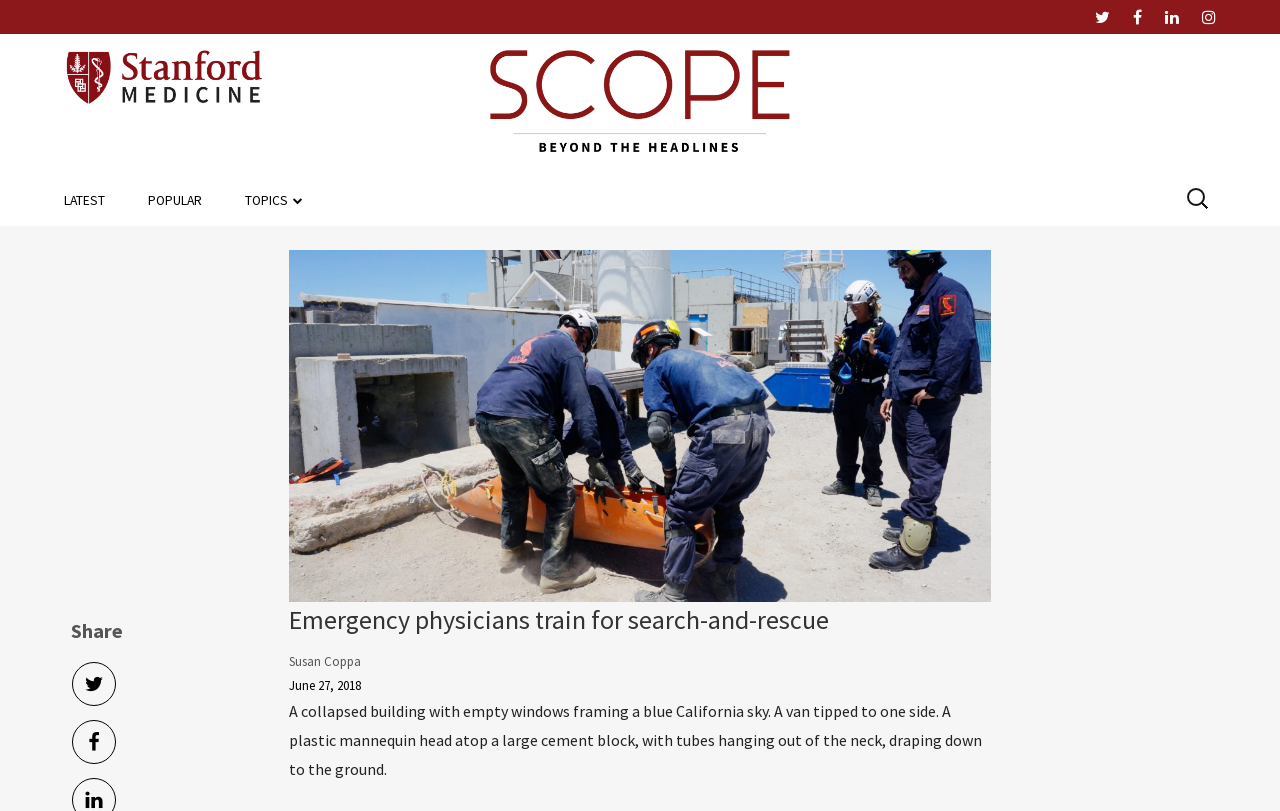Indicate the bounding box coordinates of the clickable region to achieve the following instruction: "Read the latest news."

[0.05, 0.216, 0.082, 0.278]